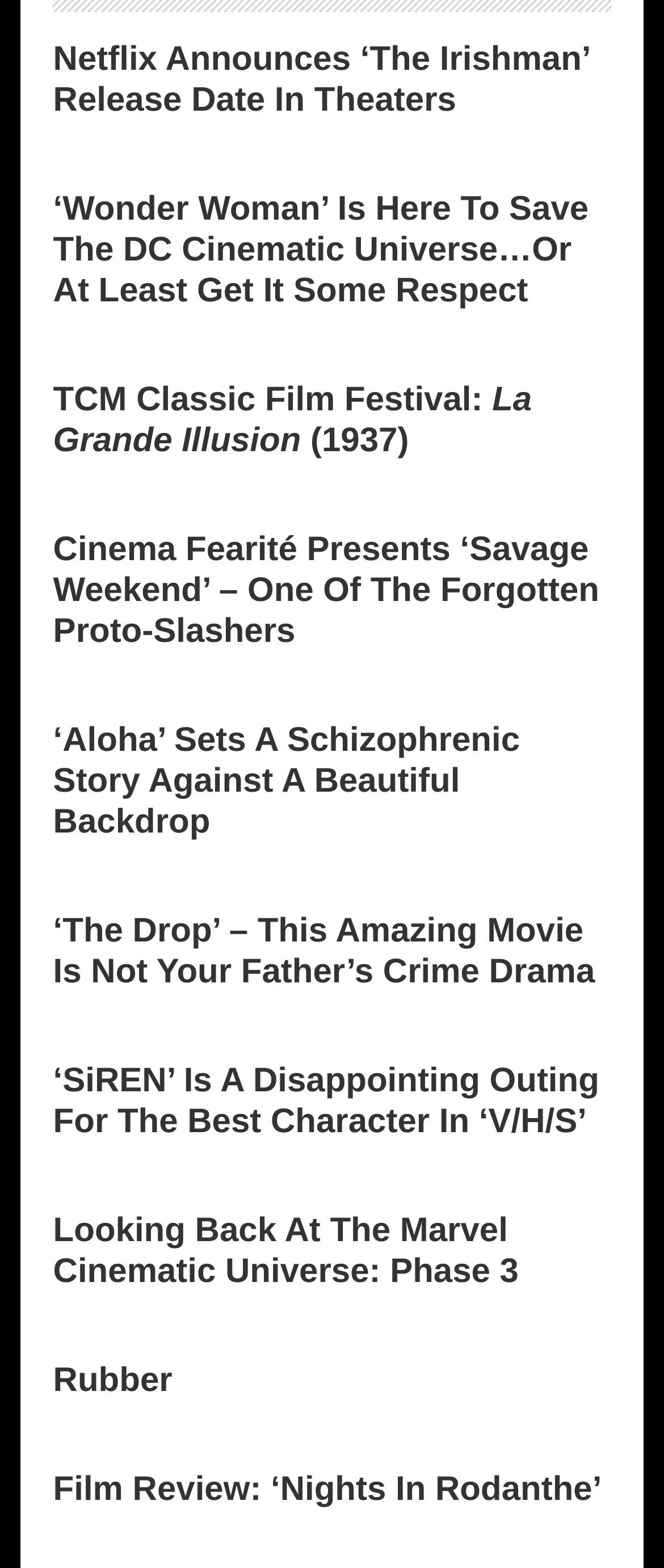Using the given description, provide the bounding box coordinates formatted as (top-left x, top-left y, bottom-right x, bottom-right y), with all values being floating point numbers between 0 and 1. Description: Film Review: ‘Nights In Rodanthe’

[0.08, 0.938, 0.906, 0.962]